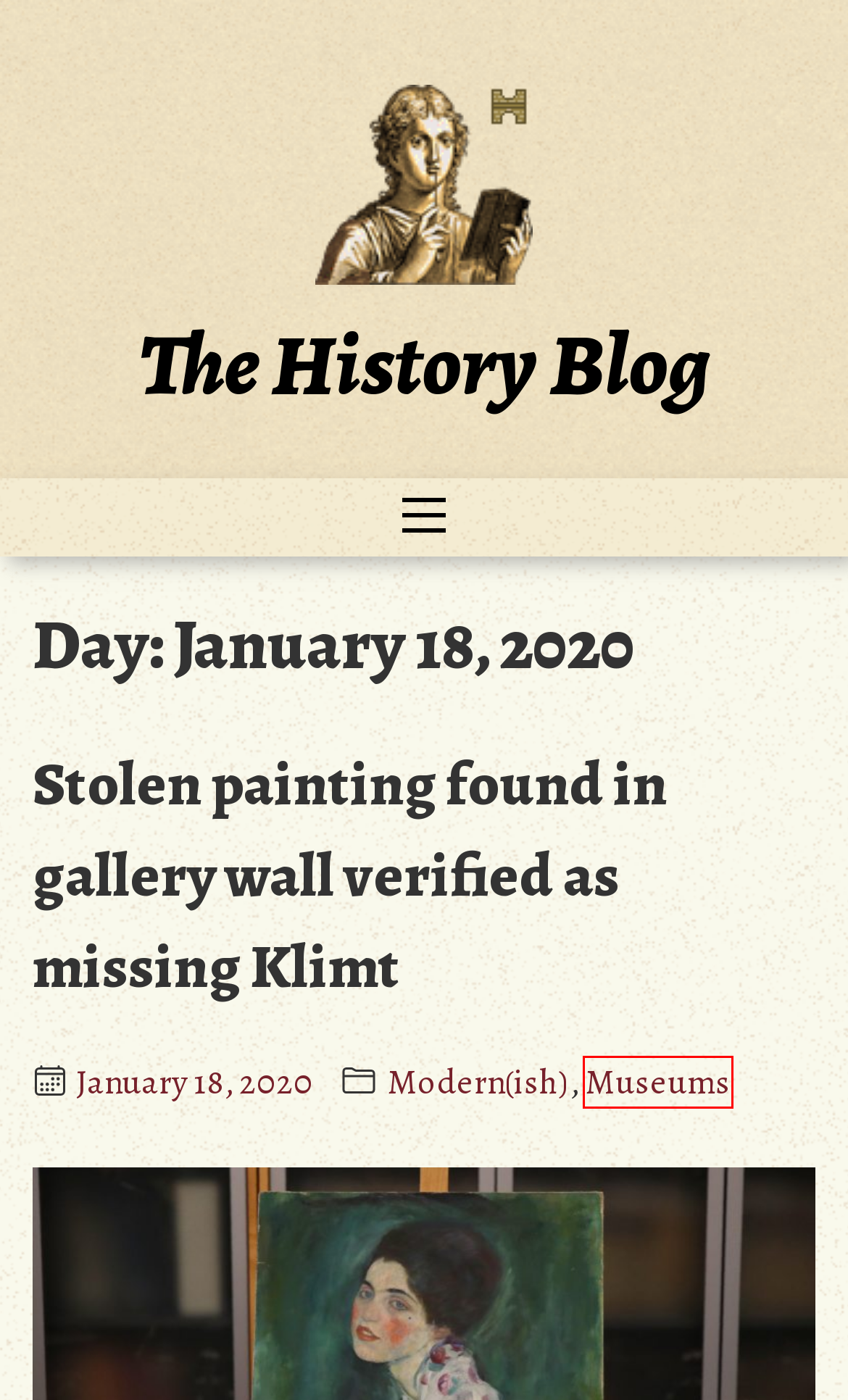Review the webpage screenshot provided, noting the red bounding box around a UI element. Choose the description that best matches the new webpage after clicking the element within the bounding box. The following are the options:
A. Stolen painting found in gallery wall verified as missing Klimt – The History Blog
B. Mapping Past Societies
C. ArtsJournal: Daily arts news  |  Lee Rosenbaum's cultural commentary
D. The History Blog
E. Museums – The History Blog
F. Modern(ish) – The History Blog
G. January 31, 2020 – The History Blog
H. January 11, 2020 – The History Blog

E